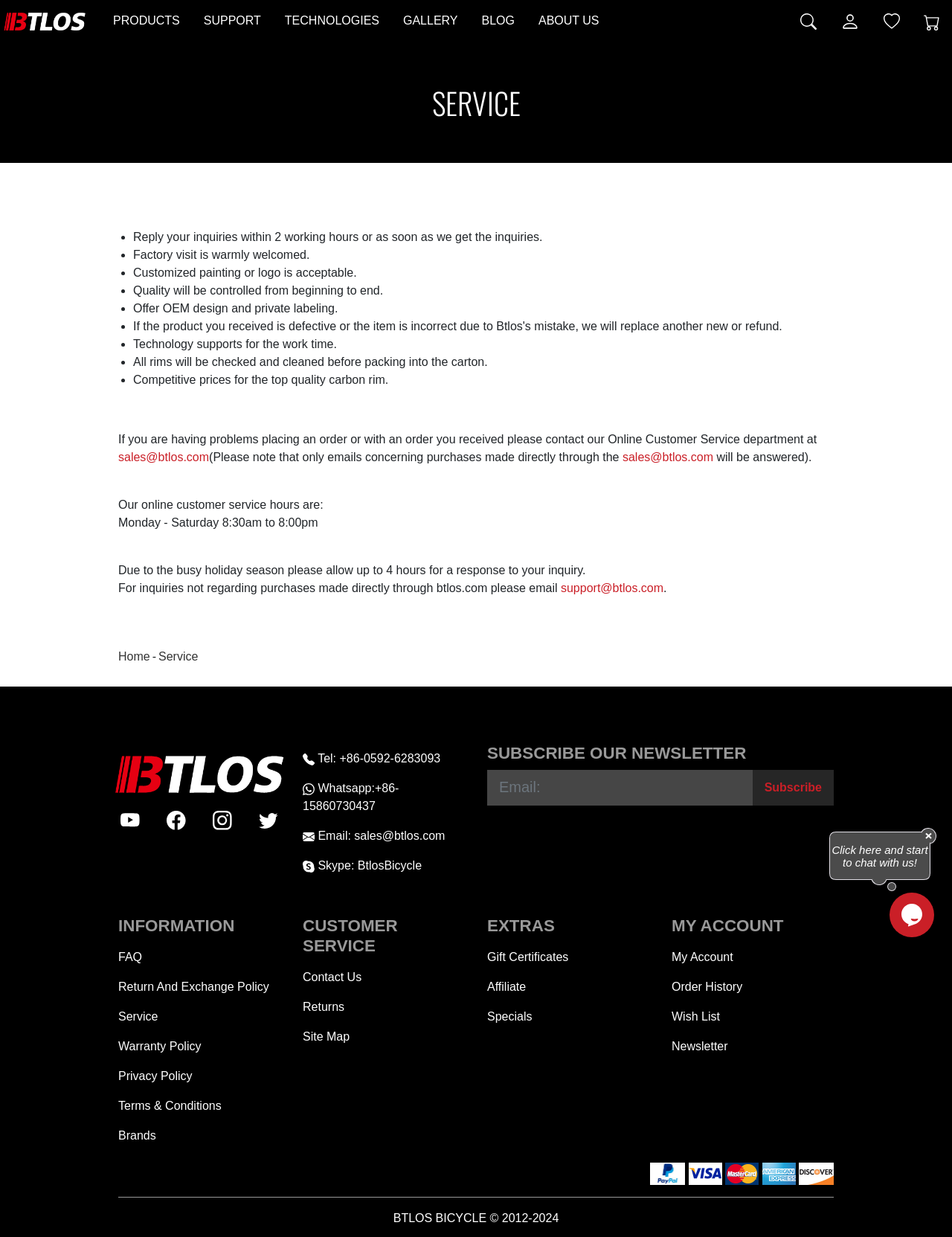Please respond to the question with a concise word or phrase:
What is the purpose of the 'SUBSCRIBE OUR NEWSLETTER' section?

To subscribe to the newsletter